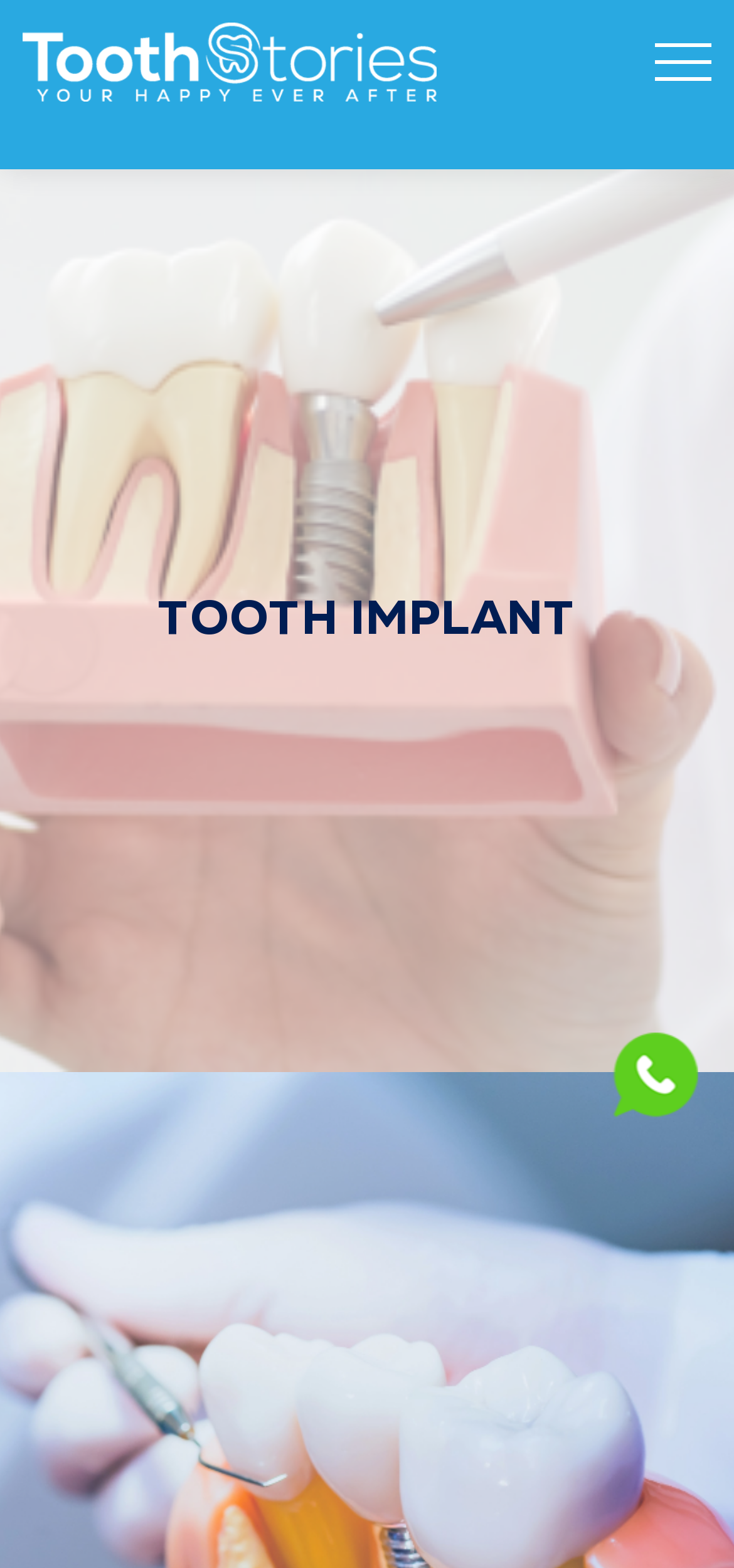Create an elaborate caption for the webpage.

The webpage is about Tooth Stories, a dental implant service provider in Singapore. At the top left corner, there is a logo of Tooth Stories Singapore. 

Below the logo, there is a large image that takes up most of the page, showing a dentist pointing to a teeth model with a tooth implant. 

Above the image, there is a heading that reads "TOOTH IMPLANT" in a prominent position, spanning the entire width of the page. 

At the top right corner, there is a link with no text, possibly a navigation menu or a dropdown list. 

At the bottom right corner, there is a Whatsapp link with its corresponding icon, allowing users to contact the service provider directly.